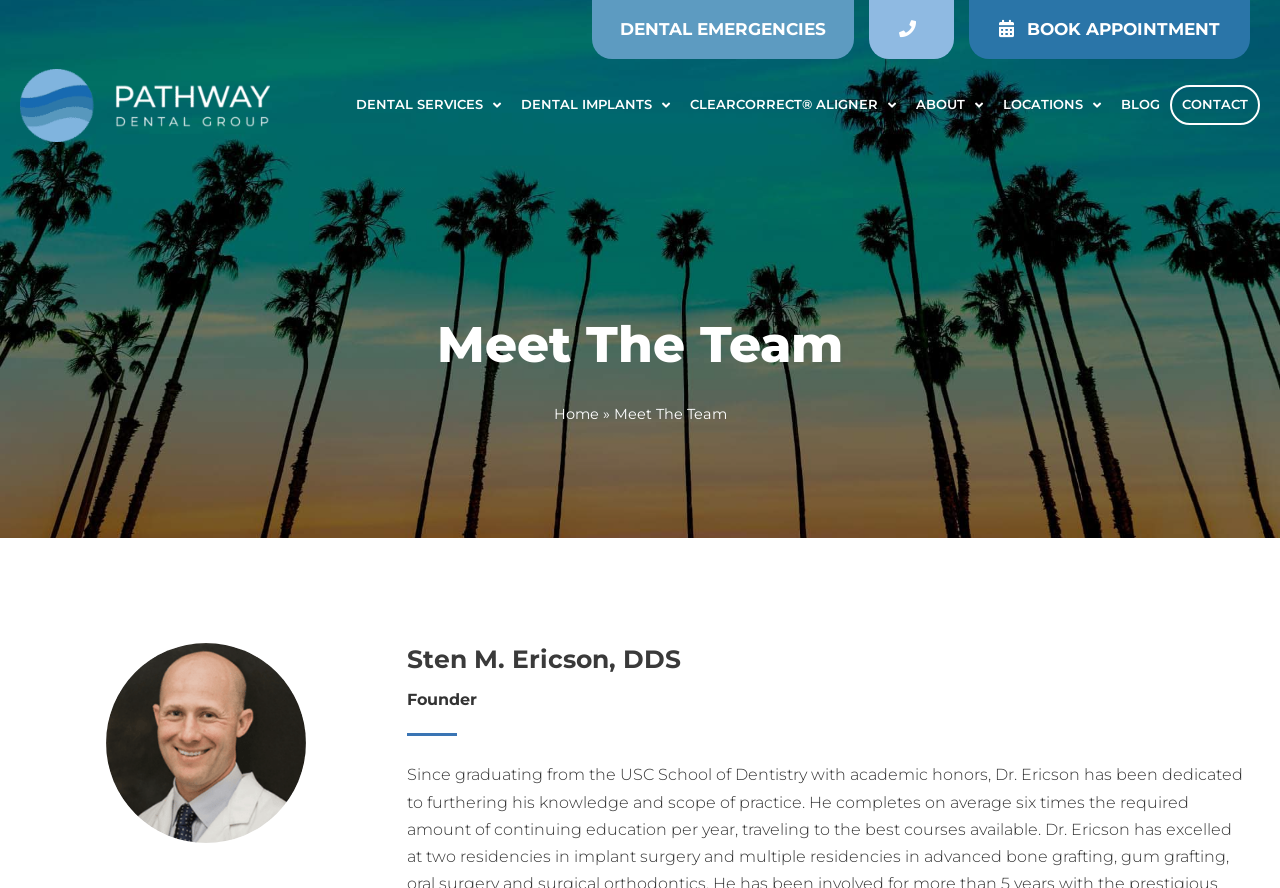What is the name of the founder of Pathway Dental Group?
Please provide a detailed and thorough answer to the question.

I found the answer by looking at the image description of the circular photo of a smiling bald man wearing a lab coat, collared shirt, and tie, which is accompanied by a heading 'Sten M. Ericson, DDS' and a static text 'Founder'.